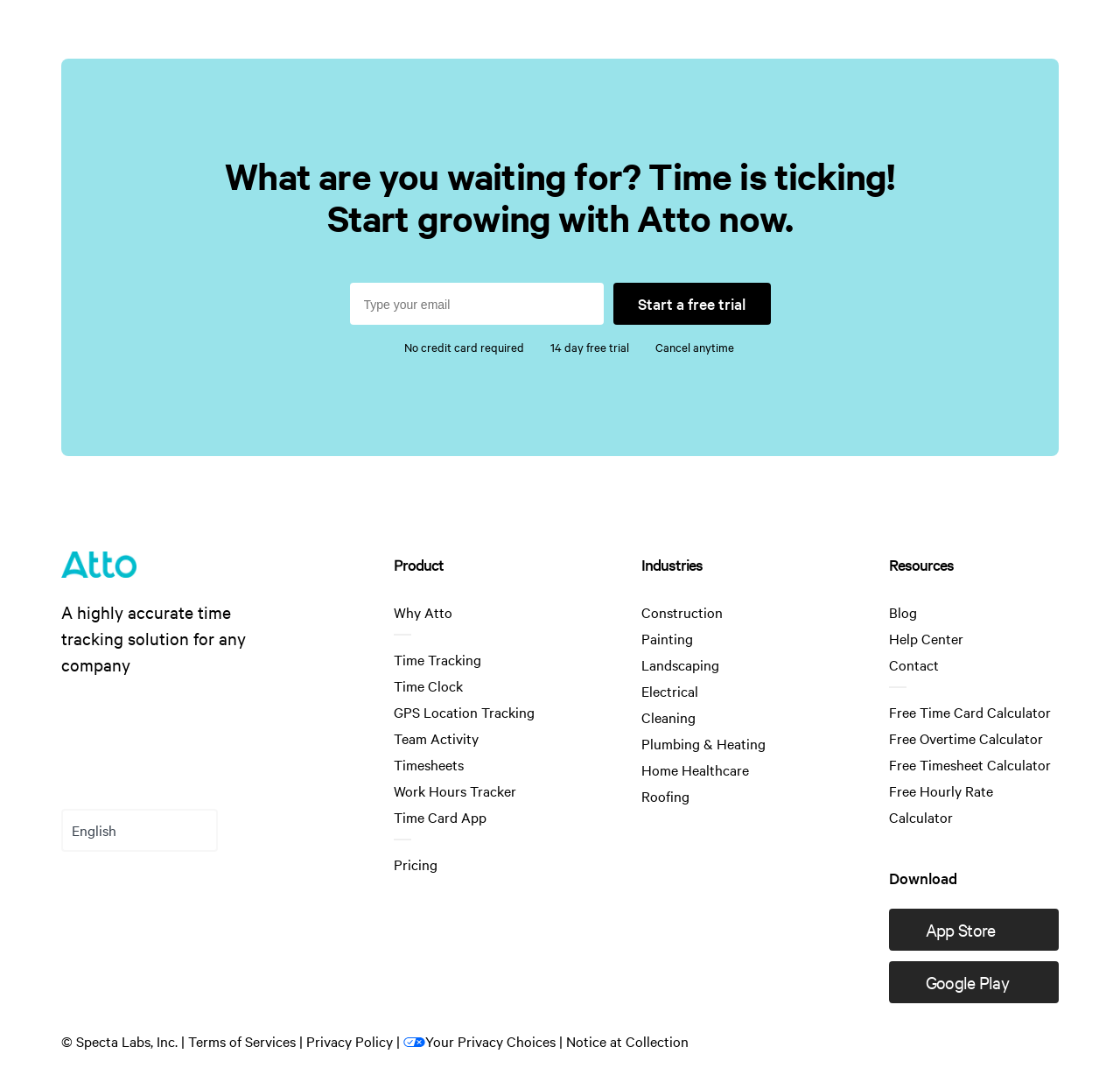What is the call-to-action on the webpage?
Answer the question with a single word or phrase, referring to the image.

Start a free trial